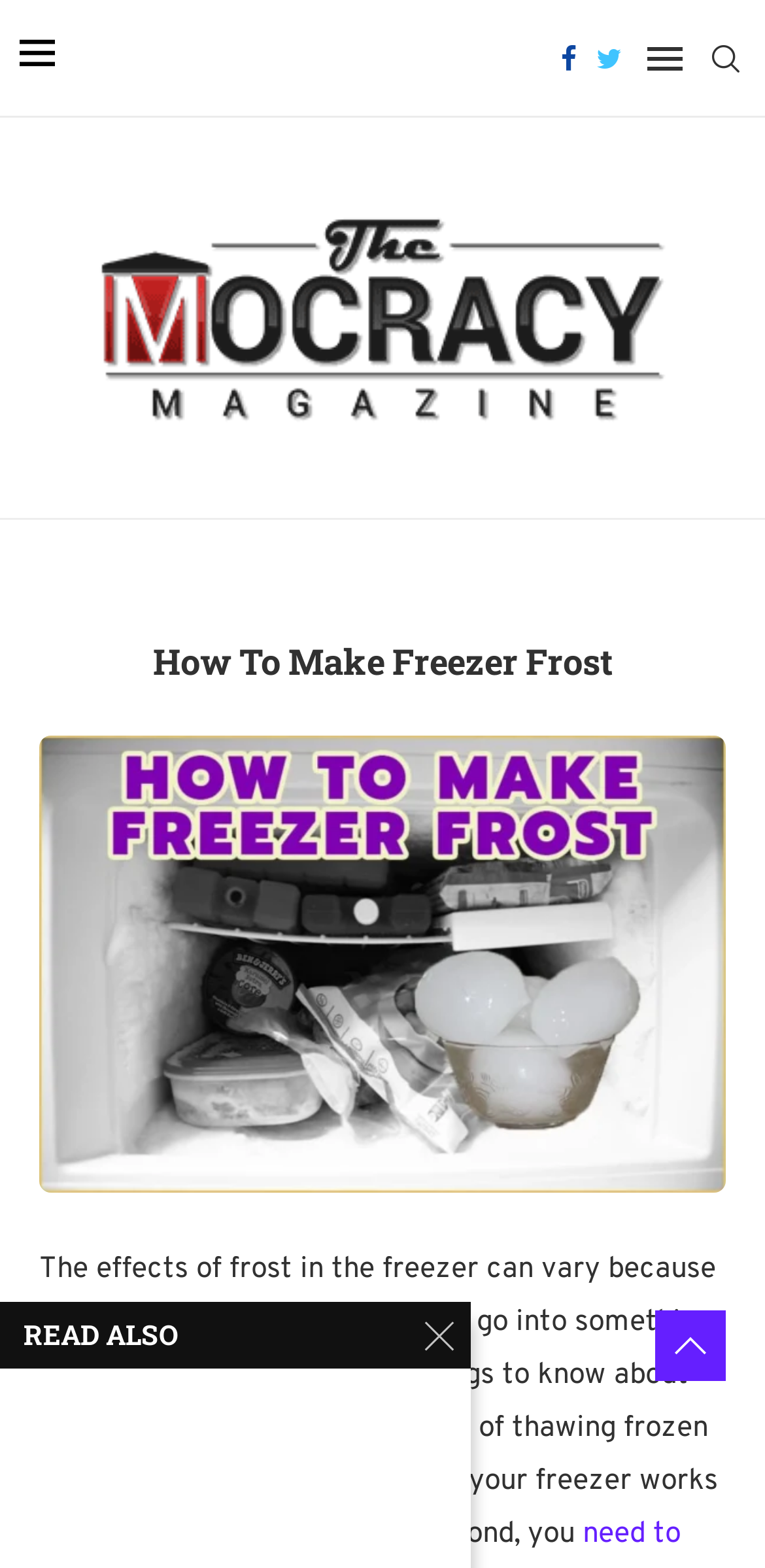What social media platforms are linked?
Based on the image, provide your answer in one word or phrase.

Facebook and Twitter